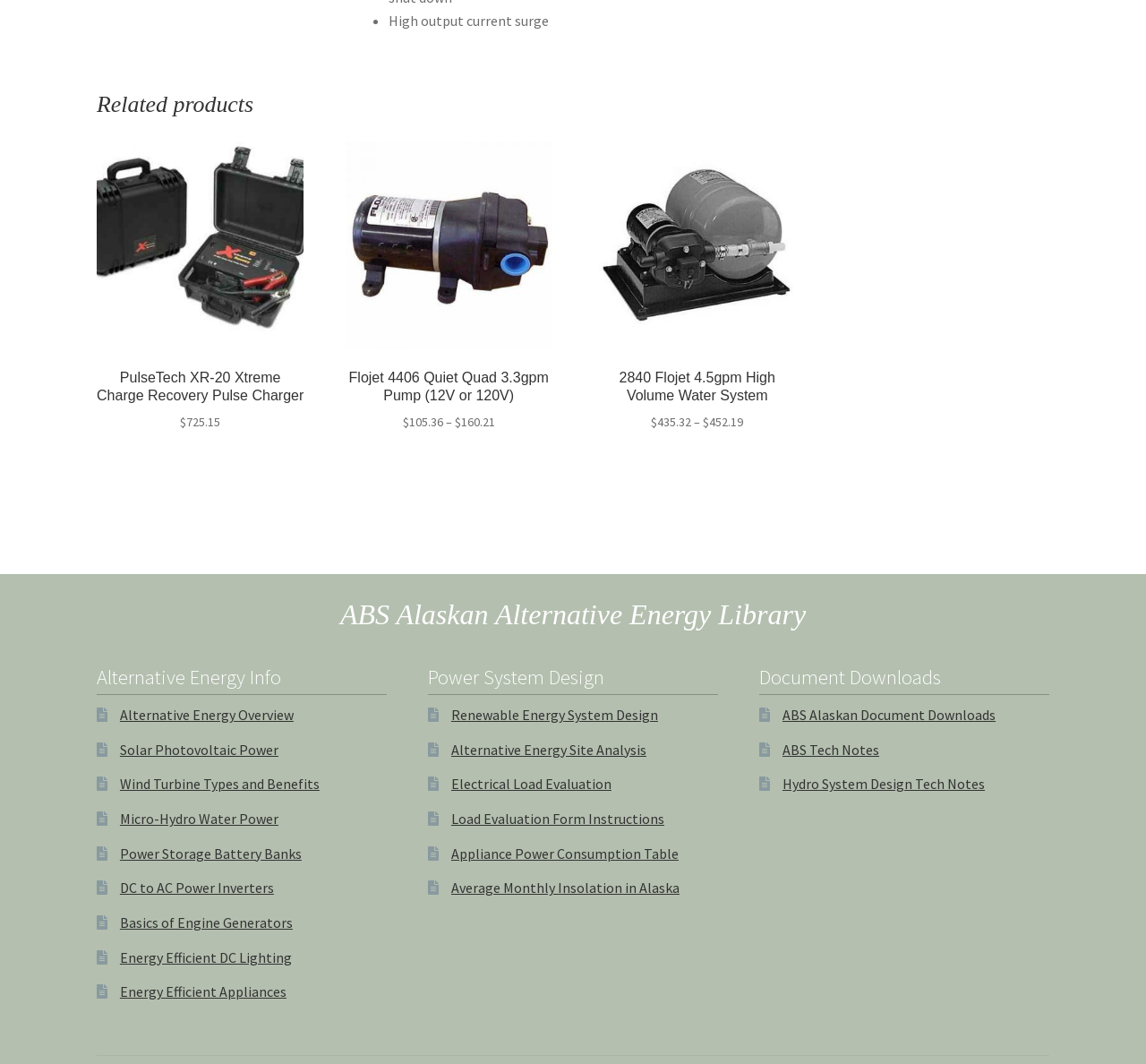How many links are under the 'Alternative Energy Info' section?
Answer the question with a single word or phrase derived from the image.

7